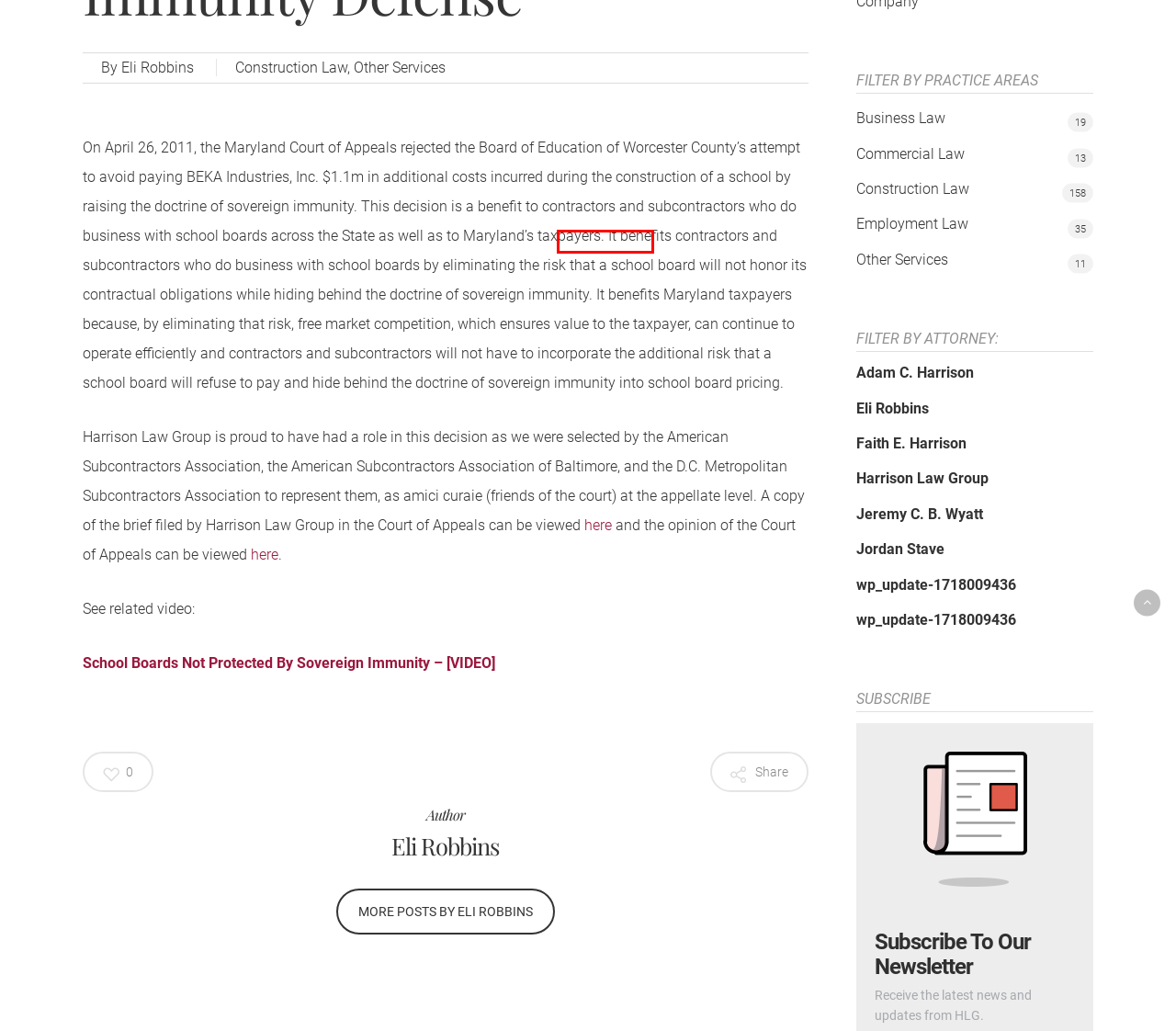Examine the screenshot of the webpage, noting the red bounding box around a UI element. Pick the webpage description that best matches the new page after the element in the red bounding box is clicked. Here are the candidates:
A. Harrison Law Group – Harrison Law Group
B. School Boards Not Protected By Sovereign Immunity – [VIDEO] – Harrison Law Group
C. Commercial Law – Harrison Law Group
D. Website Designer | G3 Group | Baltimore Maryland
E. Terms of Use – Harrison Law Group
F. wp_update-1718009436 – Harrison Law Group
G. Jeremy C. B. Wyatt – Harrison Law Group
H. Privacy Policy – Harrison Law Group

H